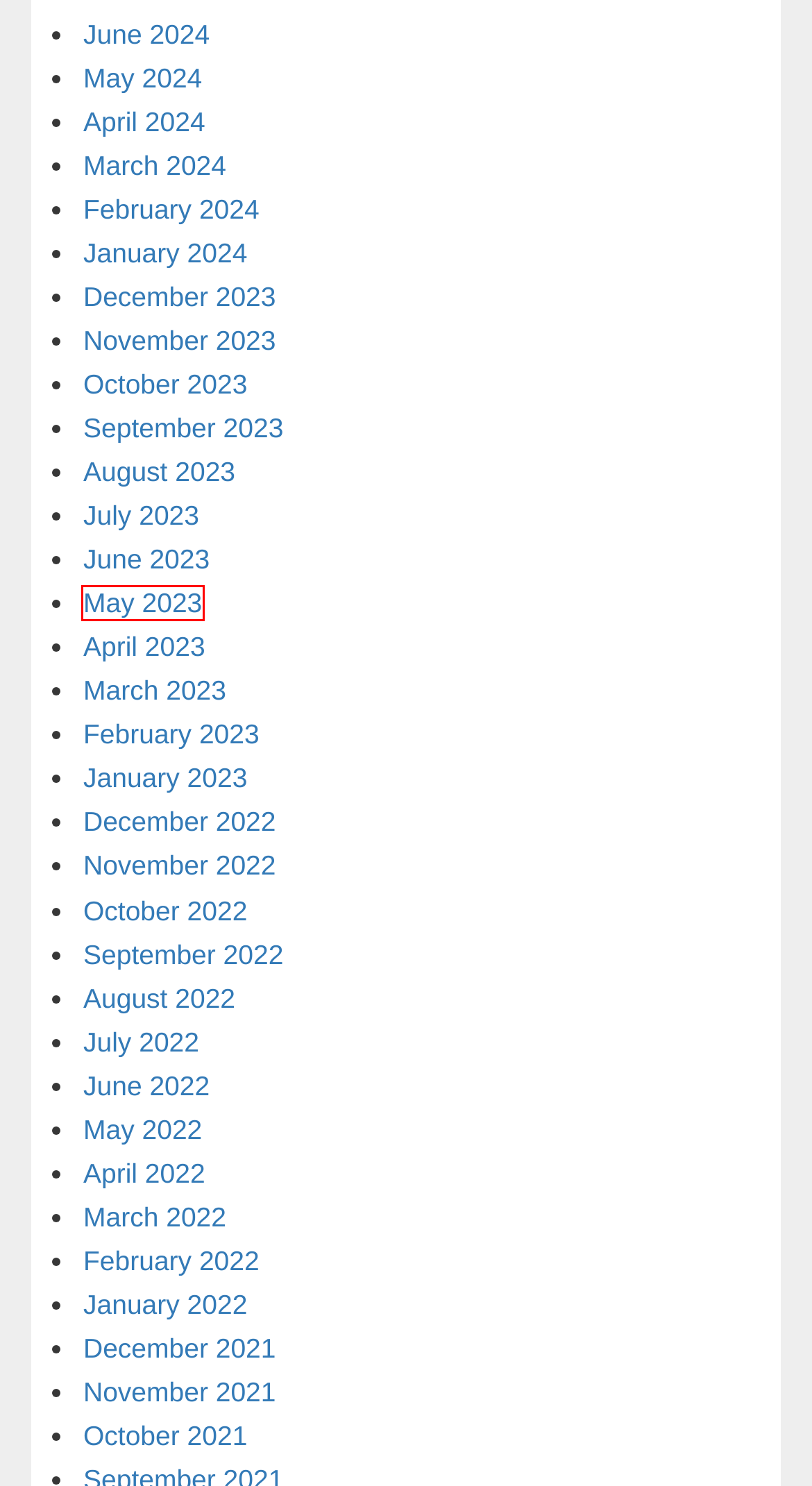Observe the provided screenshot of a webpage with a red bounding box around a specific UI element. Choose the webpage description that best fits the new webpage after you click on the highlighted element. These are your options:
A. May 2023 - Blog Promo
B. October 2022 - Blog Promo
C. March 2022 - Blog Promo
D. August 2022 - Blog Promo
E. December 2021 - Blog Promo
F. May 2022 - Blog Promo
G. June 2022 - Blog Promo
H. October 2021 - Blog Promo

A